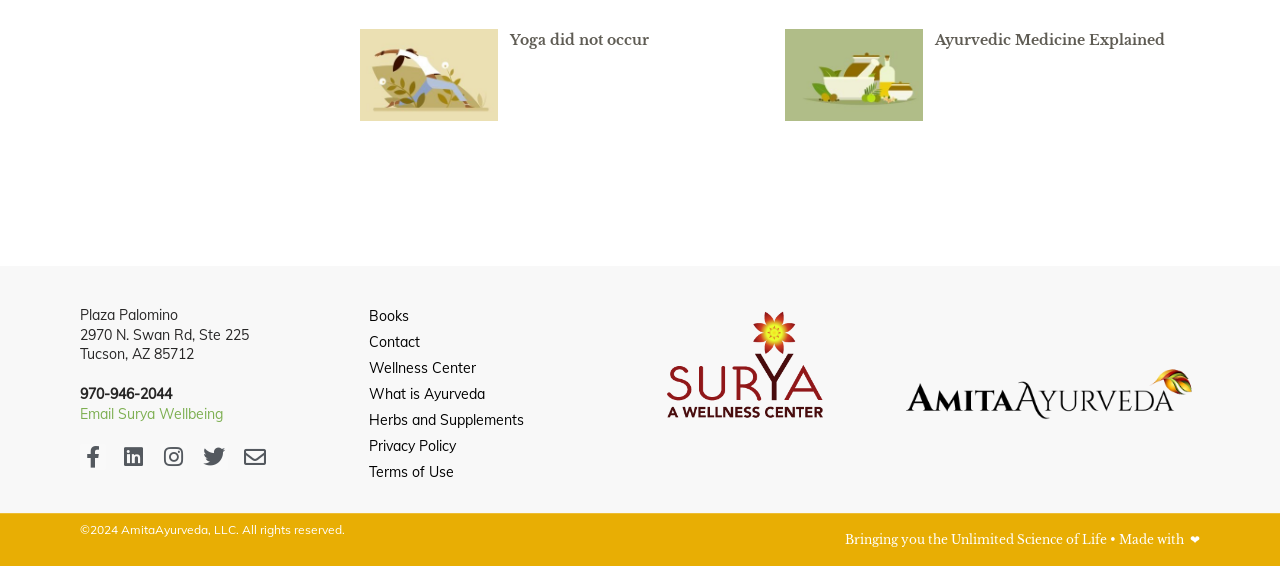Please provide a brief answer to the following inquiry using a single word or phrase:
How many articles are listed on the page?

2